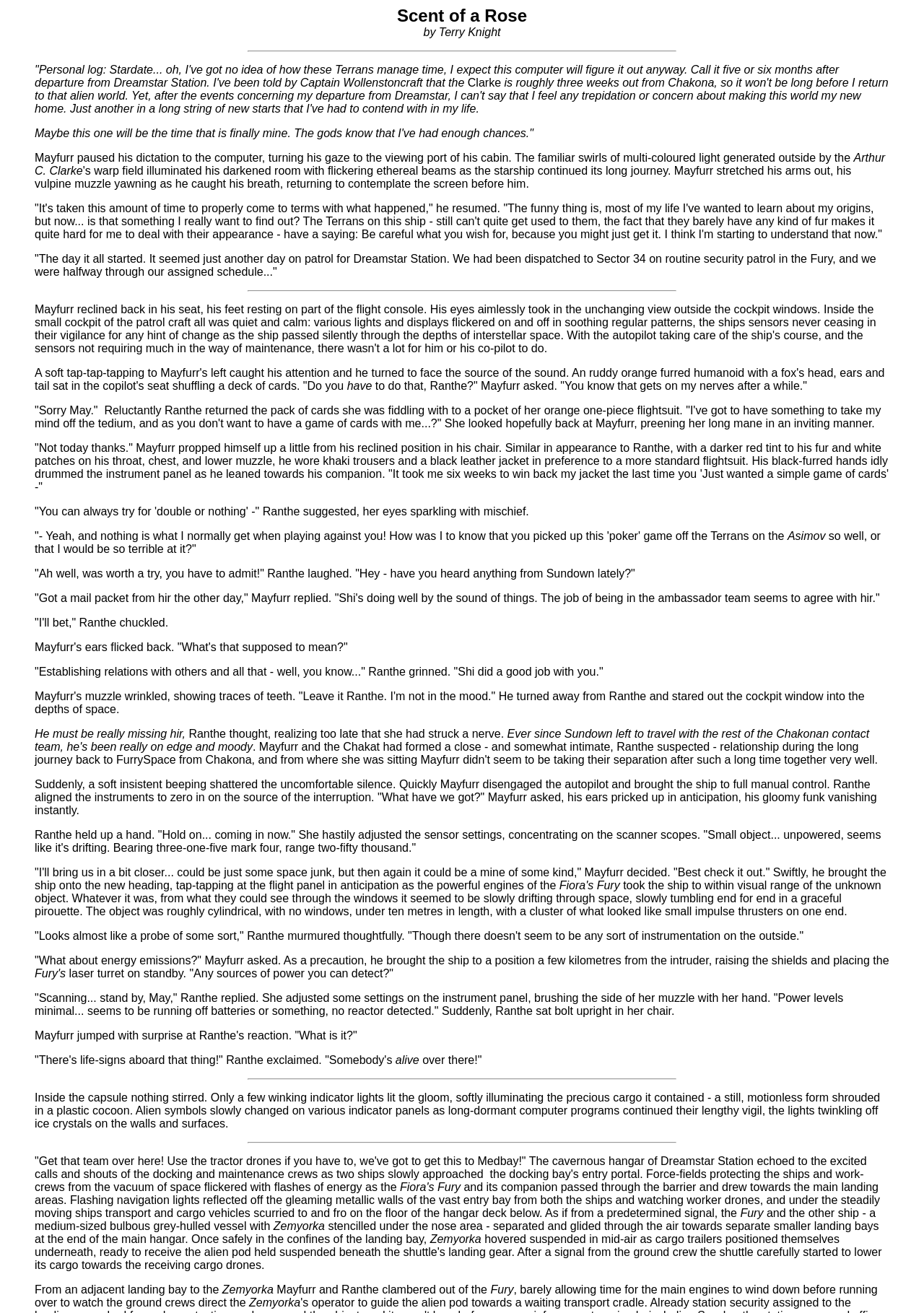Answer the question below with a single word or a brief phrase: 
What is the name of the other ship?

Zemyorka